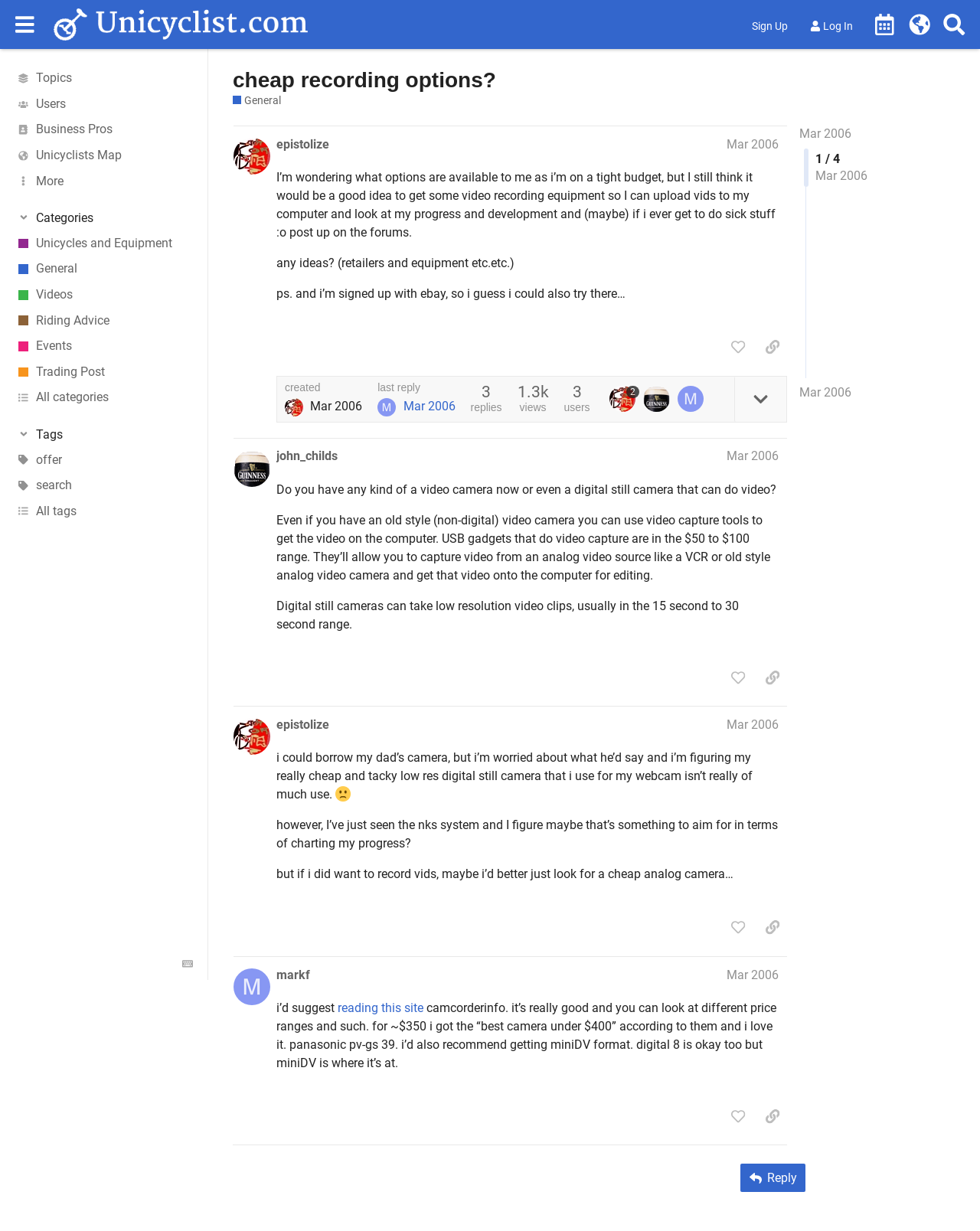Please provide a one-word or phrase answer to the question: 
How many replies are there to this post?

1